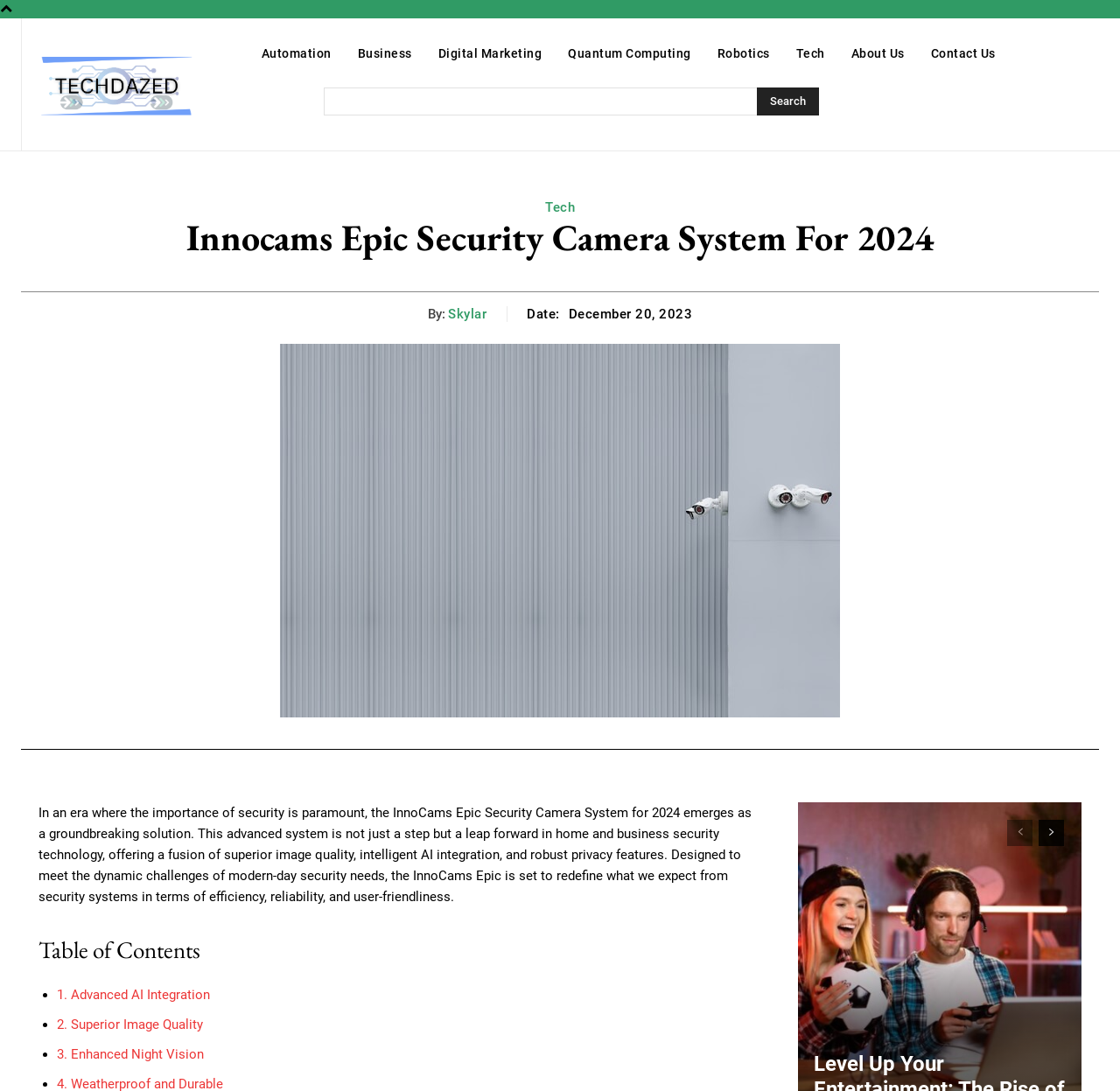What is the headline of the webpage?

Innocams Epic Security Camera System For 2024